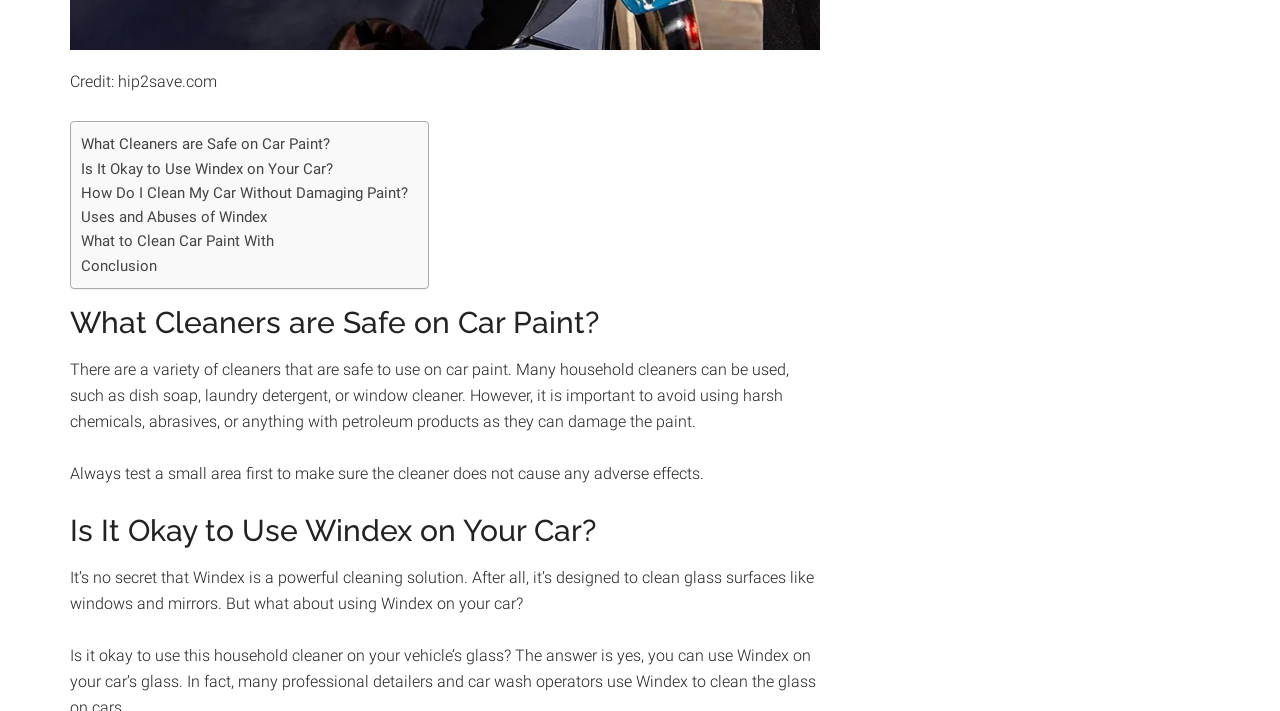How many links are in the table?
Provide an in-depth answer to the question, covering all aspects.

The webpage has a table with 6 links, each leading to a different section of the webpage. The links are 'What Cleaners are Safe on Car Paint?', 'Is It Okay to Use Windex on Your Car?', 'How Do I Clean My Car Without Damaging Paint?', 'Uses and Abuses of Windex', 'What to Clean Car Paint With', and 'Conclusion'.